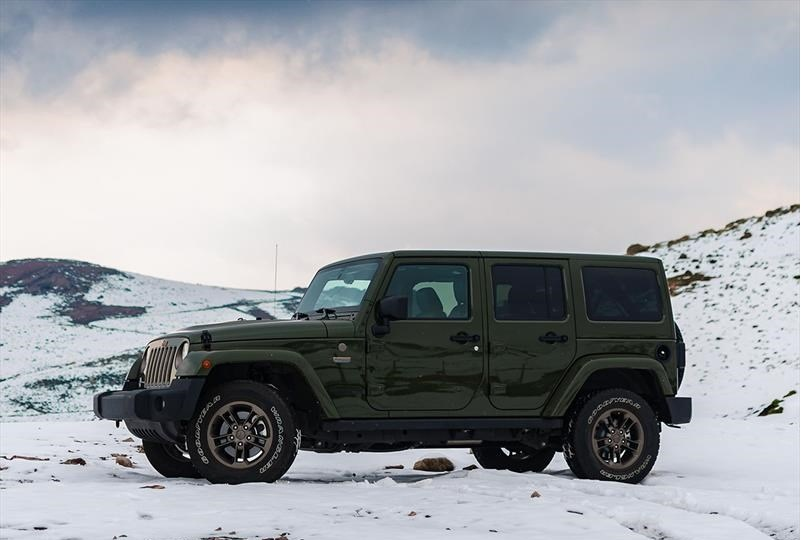Give a detailed account of the elements present in the image.

The image captures a Jeep Wrangler Unlimited Edition 75th Anniversary parked in a snowy landscape, showcasing its robust design and off-road capabilities. The vehicle is painted in a military green color, blending seamlessly with the natural surroundings. Its distinctive features, such as the round headlights and aggressive tire tread pattern, emphasize its ruggedness, making it an iconic representative of Jeep's storied history in off-road vehicles. The snowy backdrop contrasts beautifully with the vehicle, highlighting the adventurous spirit that the Jeep brand embodies. This particular model celebrates 75 years since the inception of Willys, emphasizing Jeep's heritage in producing versatile and reliable vehicles designed for adventure and exploration.